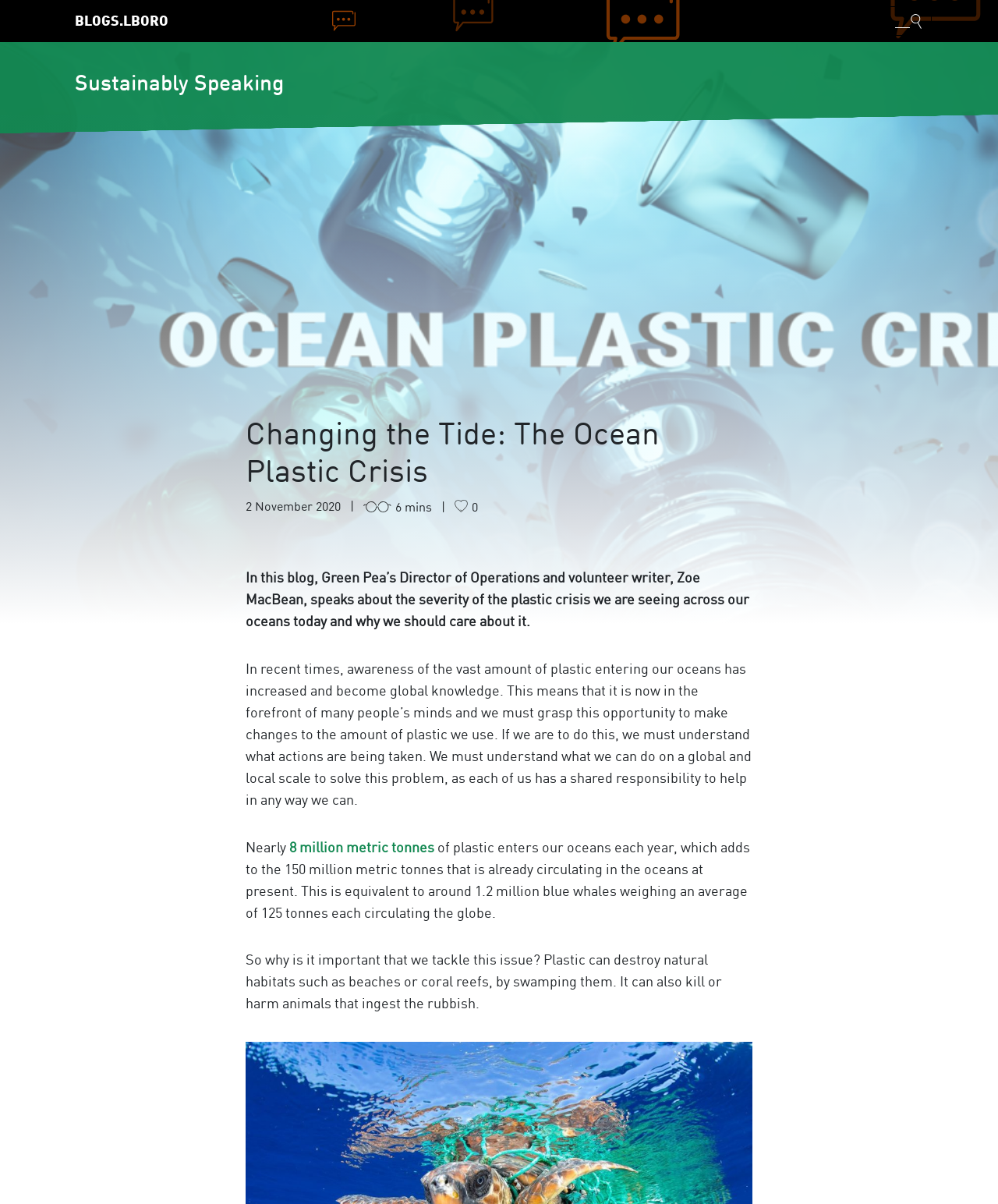What is the estimated weight of a blue whale?
Respond with a short answer, either a single word or a phrase, based on the image.

125 tonnes